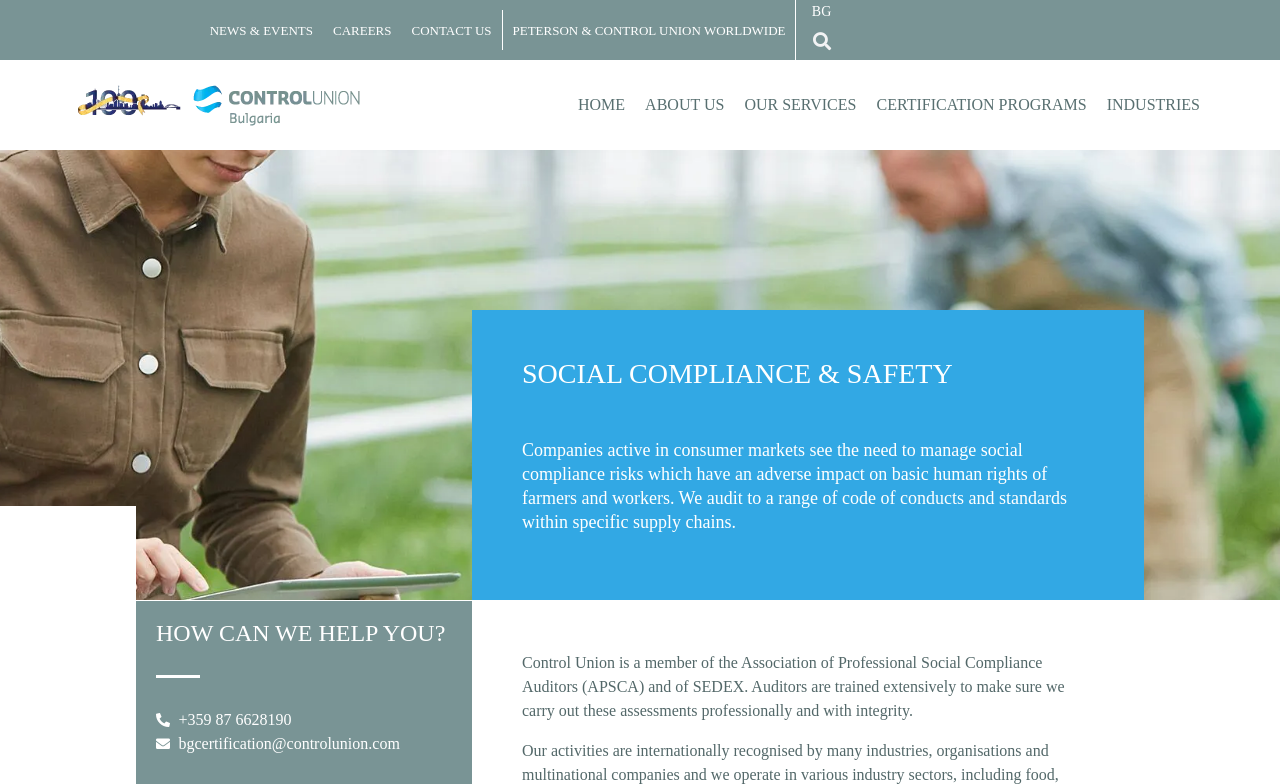Respond with a single word or phrase:
What is the main topic of this webpage?

Social compliance & Safety